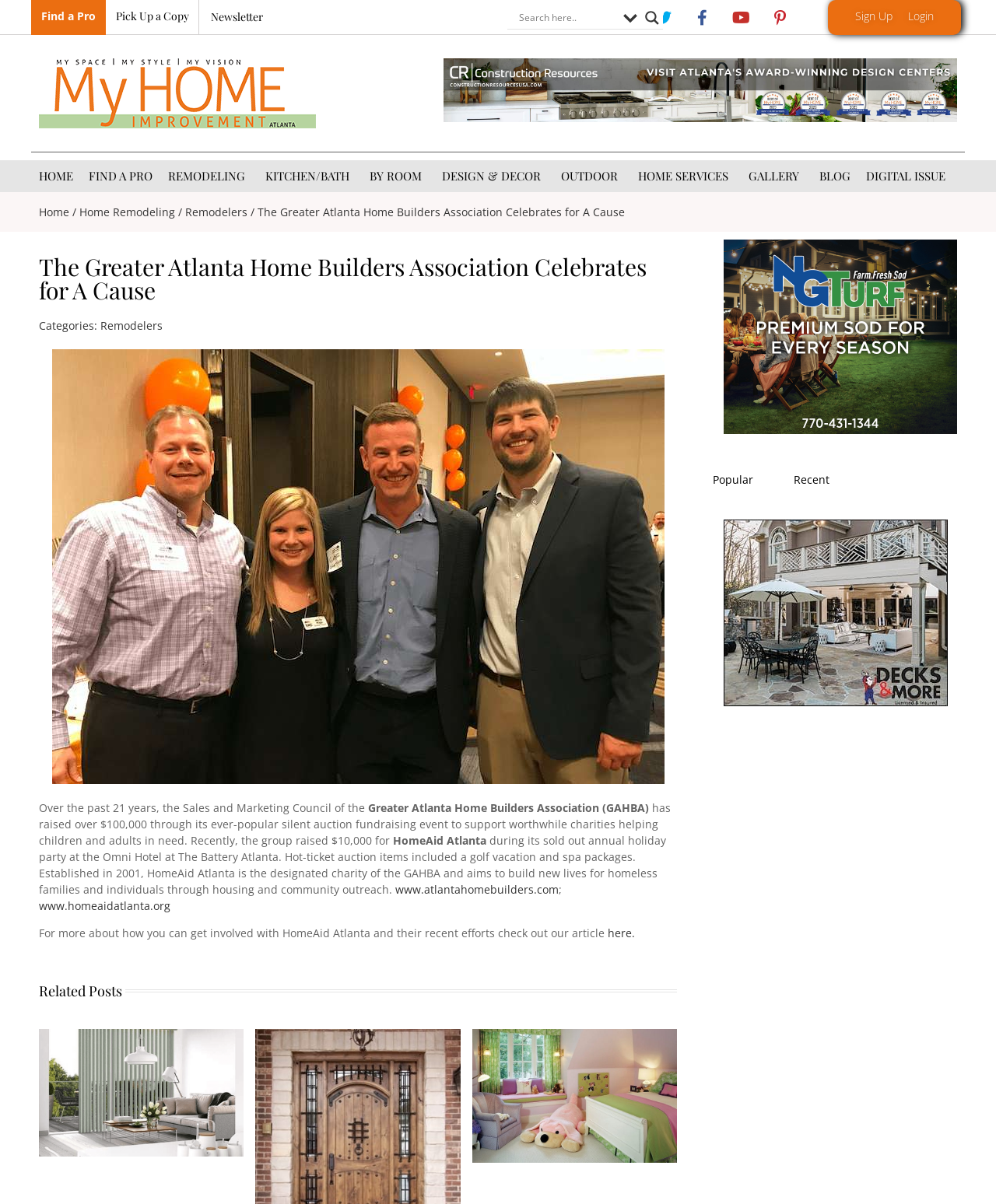Find the bounding box coordinates for the UI element whose description is: "alt="CR Home 1223 leaderboard ad"". The coordinates should be four float numbers between 0 and 1, in the format [left, top, right, bottom].

[0.445, 0.093, 0.961, 0.103]